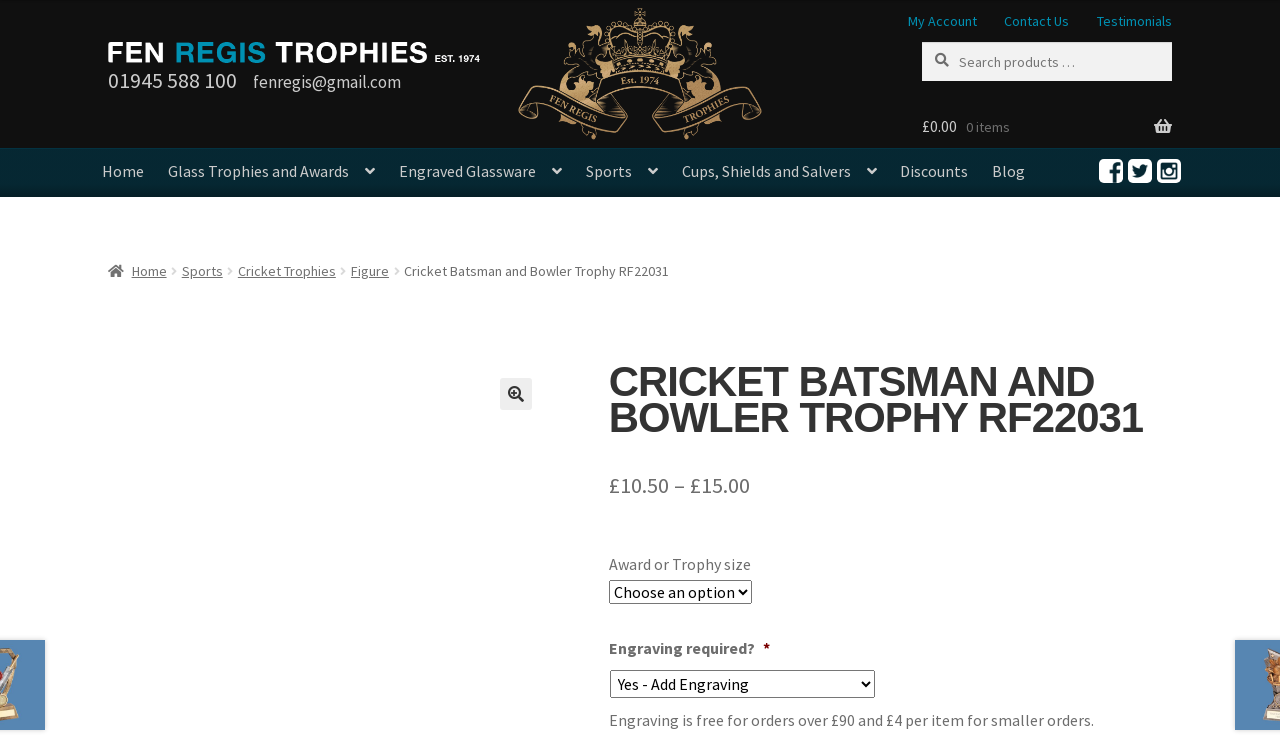Locate the bounding box coordinates of the area you need to click to fulfill this instruction: 'Select Award or Trophy size'. The coordinates must be in the form of four float numbers ranging from 0 to 1: [left, top, right, bottom].

[0.476, 0.776, 0.587, 0.808]